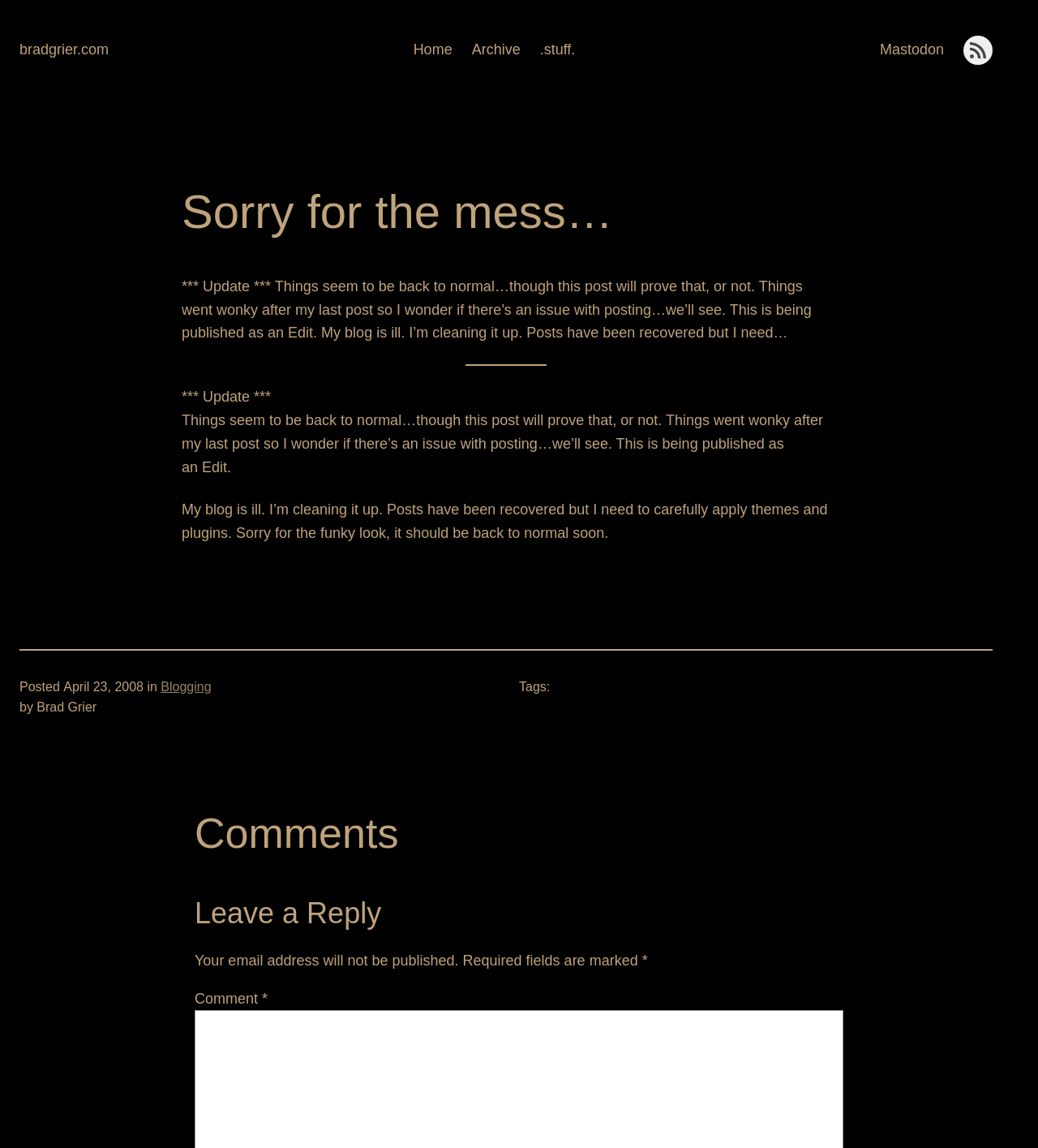What is the purpose of the section below the post?
Offer a detailed and exhaustive answer to the question.

I found the purpose of the section below the post by looking at the heading 'Leave a Reply' and the text fields and buttons that follow, which suggest that the section is for leaving comments or replies to the post.